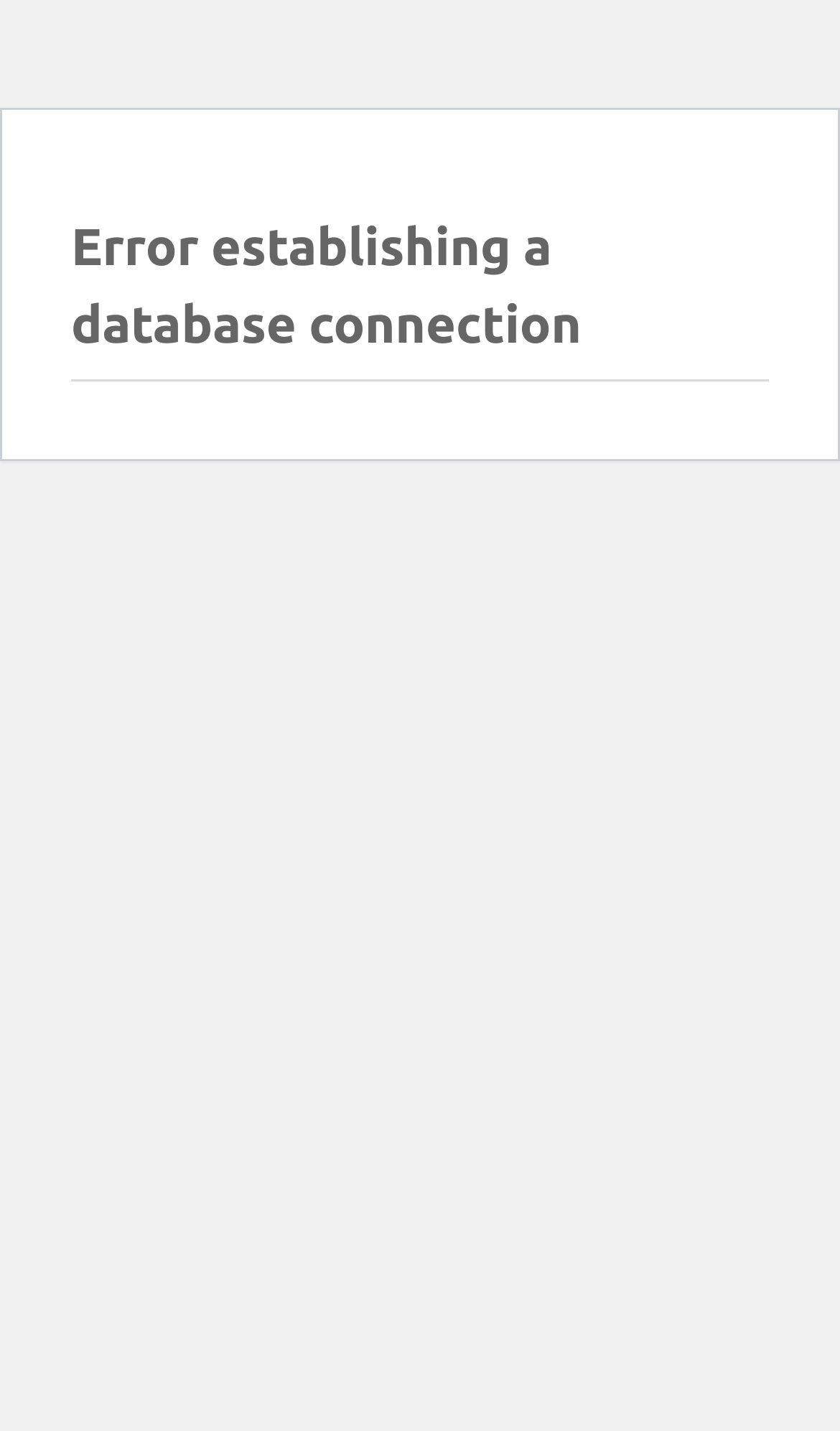Please identify the primary heading on the webpage and return its text.

Error establishing a database connection